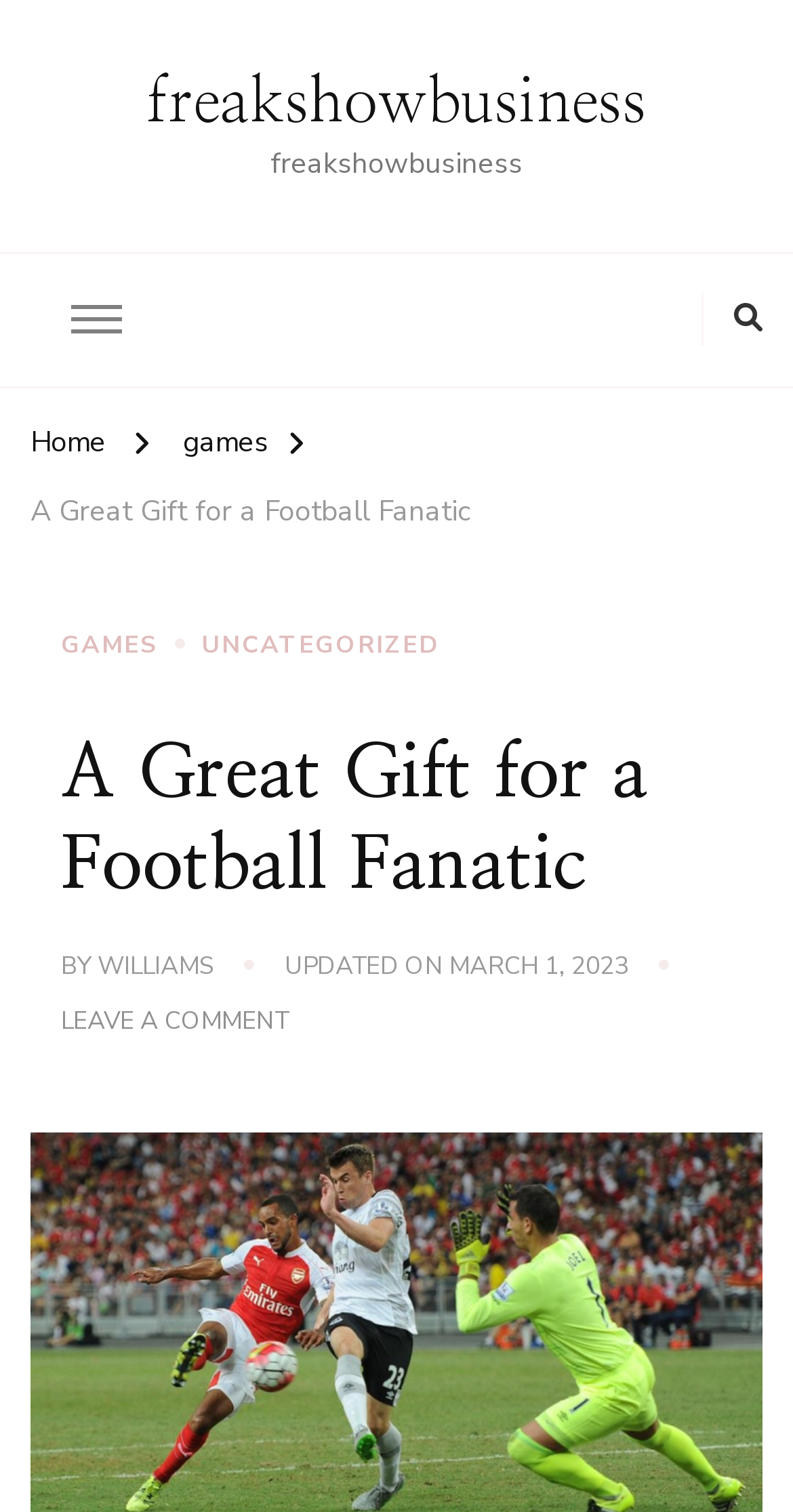Identify the bounding box coordinates for the element that needs to be clicked to fulfill this instruction: "view games". Provide the coordinates in the format of four float numbers between 0 and 1: [left, top, right, bottom].

[0.231, 0.276, 0.338, 0.316]